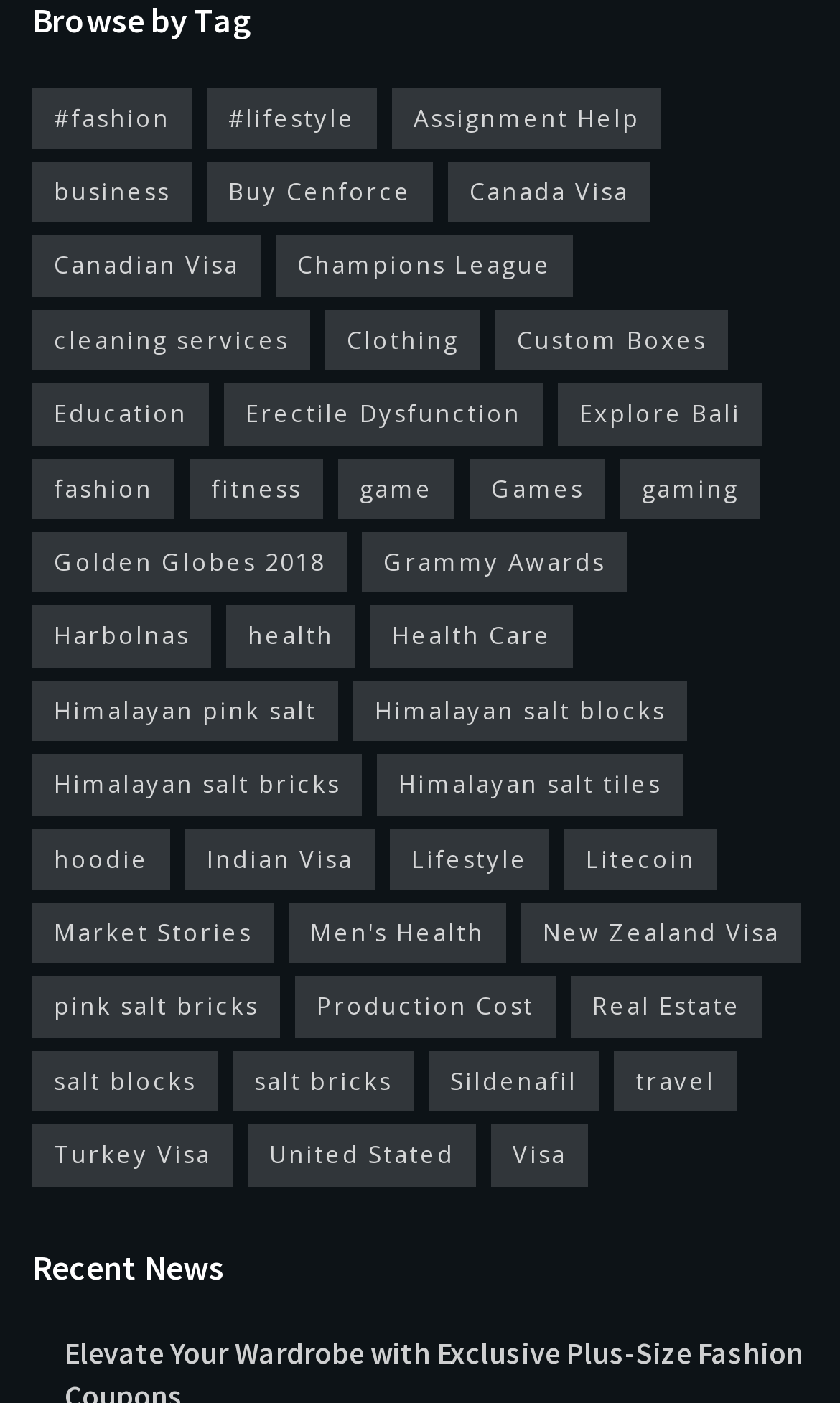Please provide a one-word or short phrase answer to the question:
Is there a category related to travel?

Yes